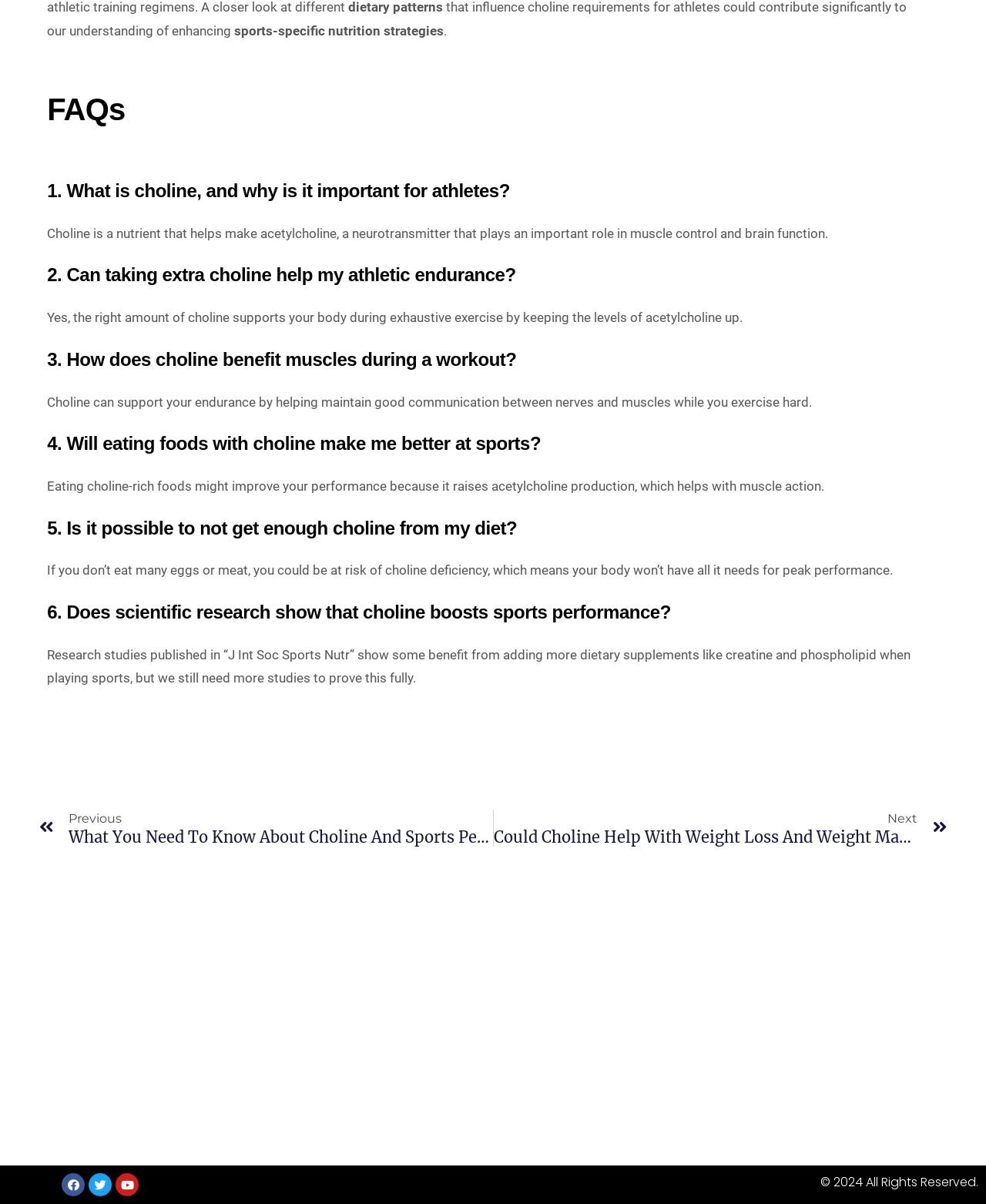Can you give a detailed response to the following question using the information from the image? What is the copyright year mentioned at the bottom of the webpage?

By looking at the static text at the bottom of the webpage, I can see that the copyright year mentioned is 2024.